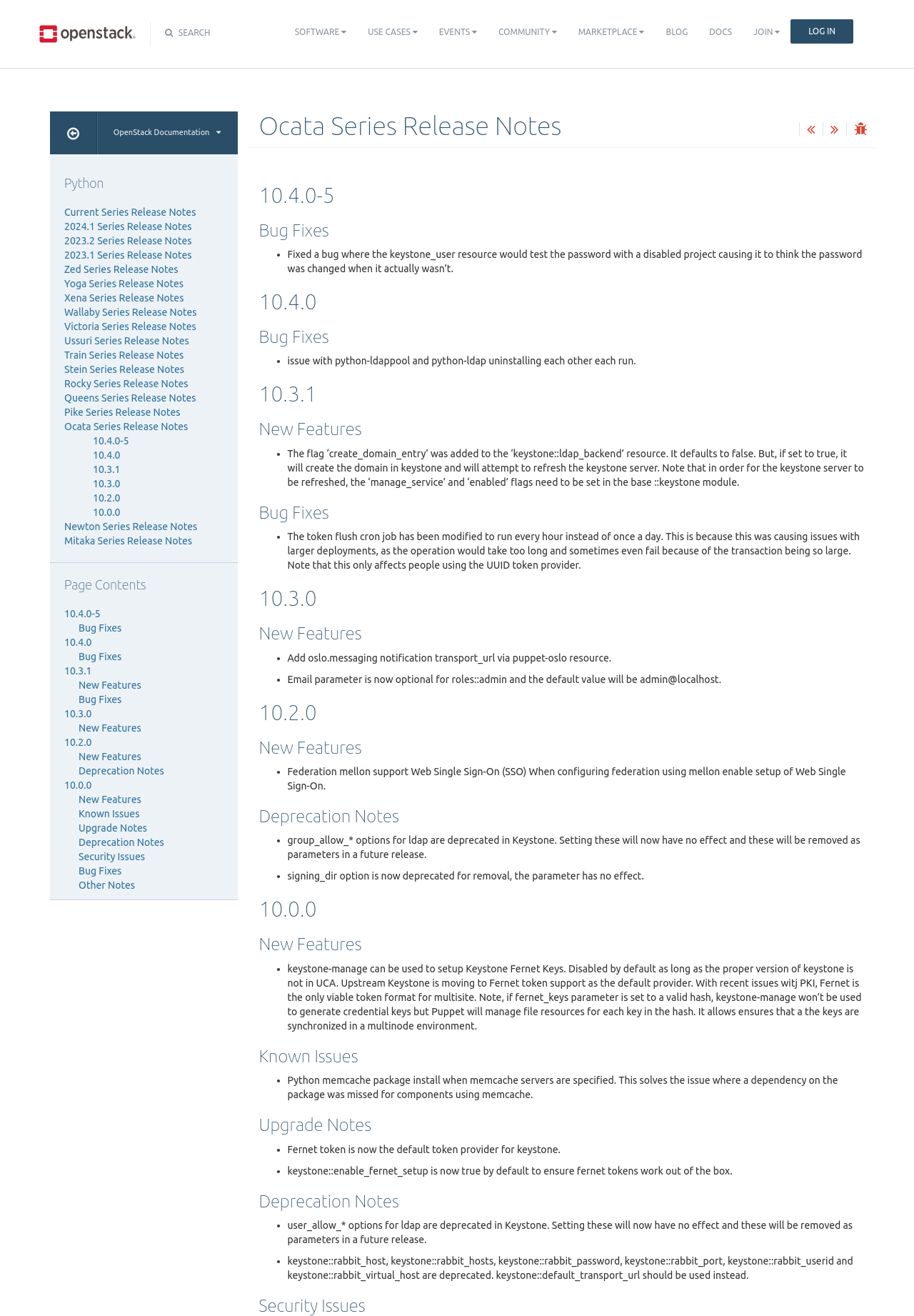Please give a one-word or short phrase response to the following question: 
What is the last new feature mentioned in the 10.0.0 release?

keystone-manage can be used to setup Keystone Fernet Keys.